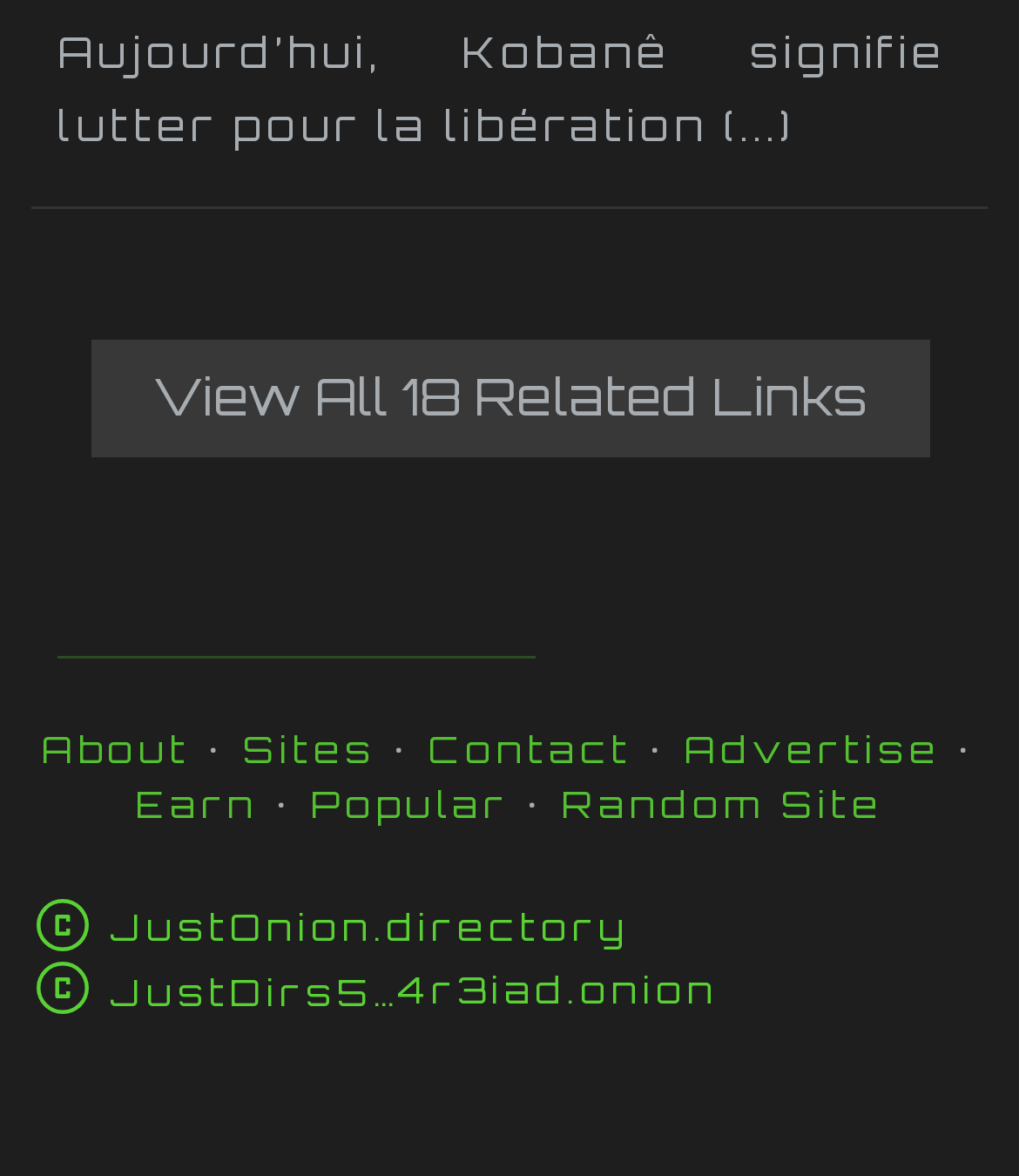Determine the bounding box coordinates for the UI element described. Format the coordinates as (top-left x, top-left y, bottom-right x, bottom-right y) and ensure all values are between 0 and 1. Element description: Random Site

[0.551, 0.664, 0.867, 0.702]